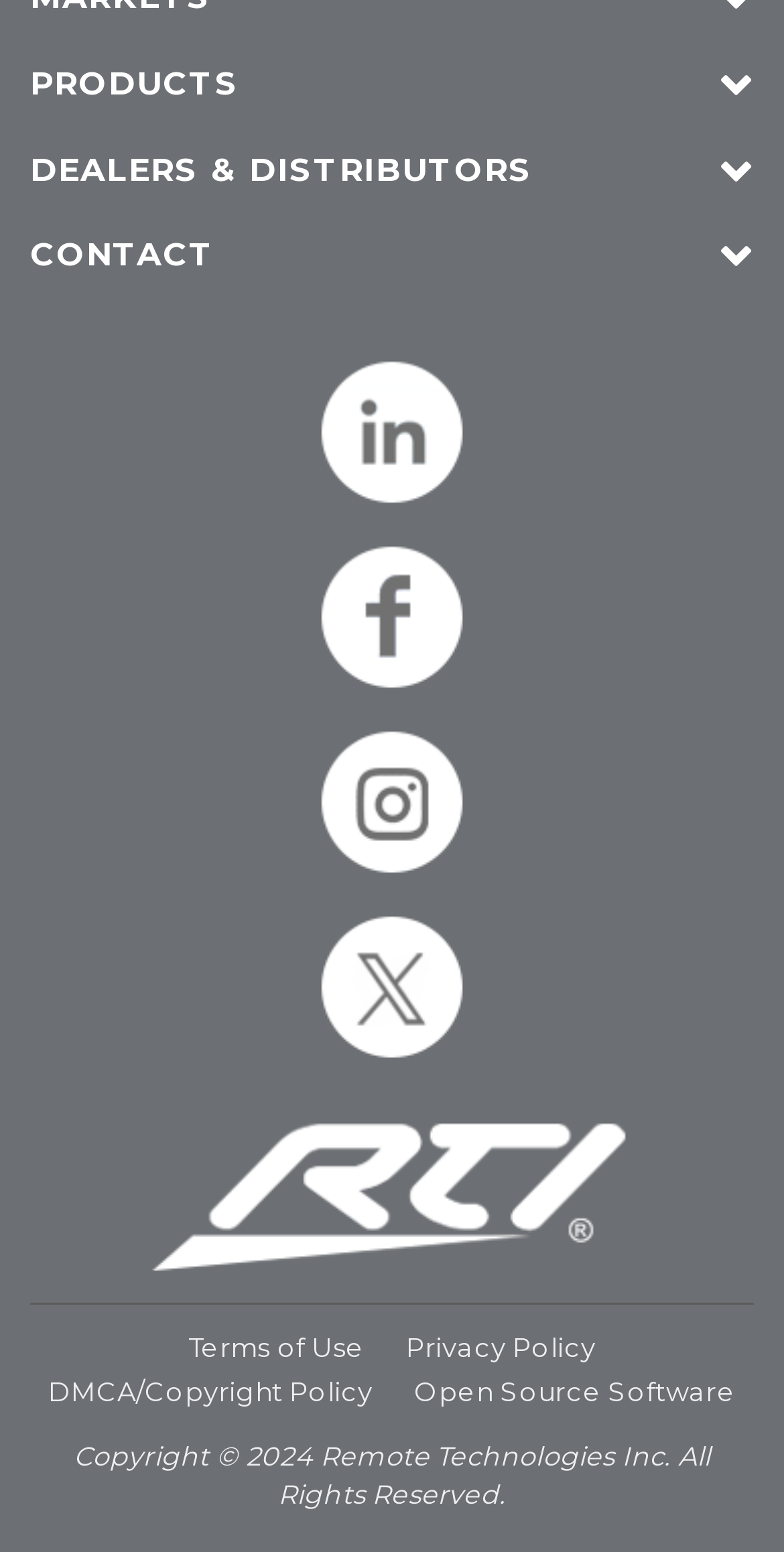Based on the image, provide a detailed response to the question:
What is the company name mentioned in the copyright information?

The copyright information at the bottom of the page mentions 'Copyright © 2024 Remote Technologies Inc. All Rights Reserved.', which indicates that the company name is Remote Technologies Inc.